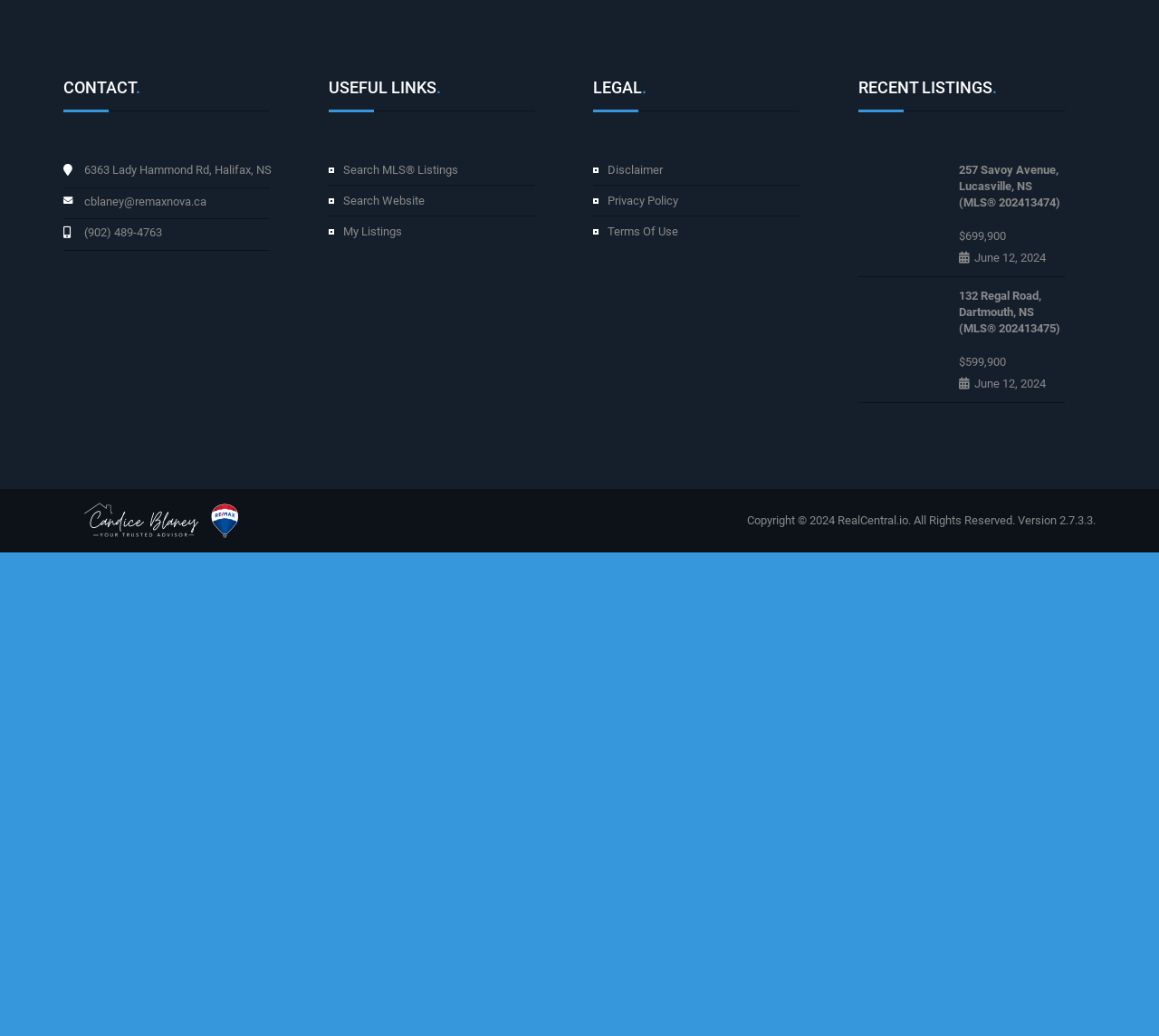Please specify the bounding box coordinates of the clickable region necessary for completing the following instruction: "Search MLS listings". The coordinates must consist of four float numbers between 0 and 1, i.e., [left, top, right, bottom].

[0.296, 0.157, 0.395, 0.17]